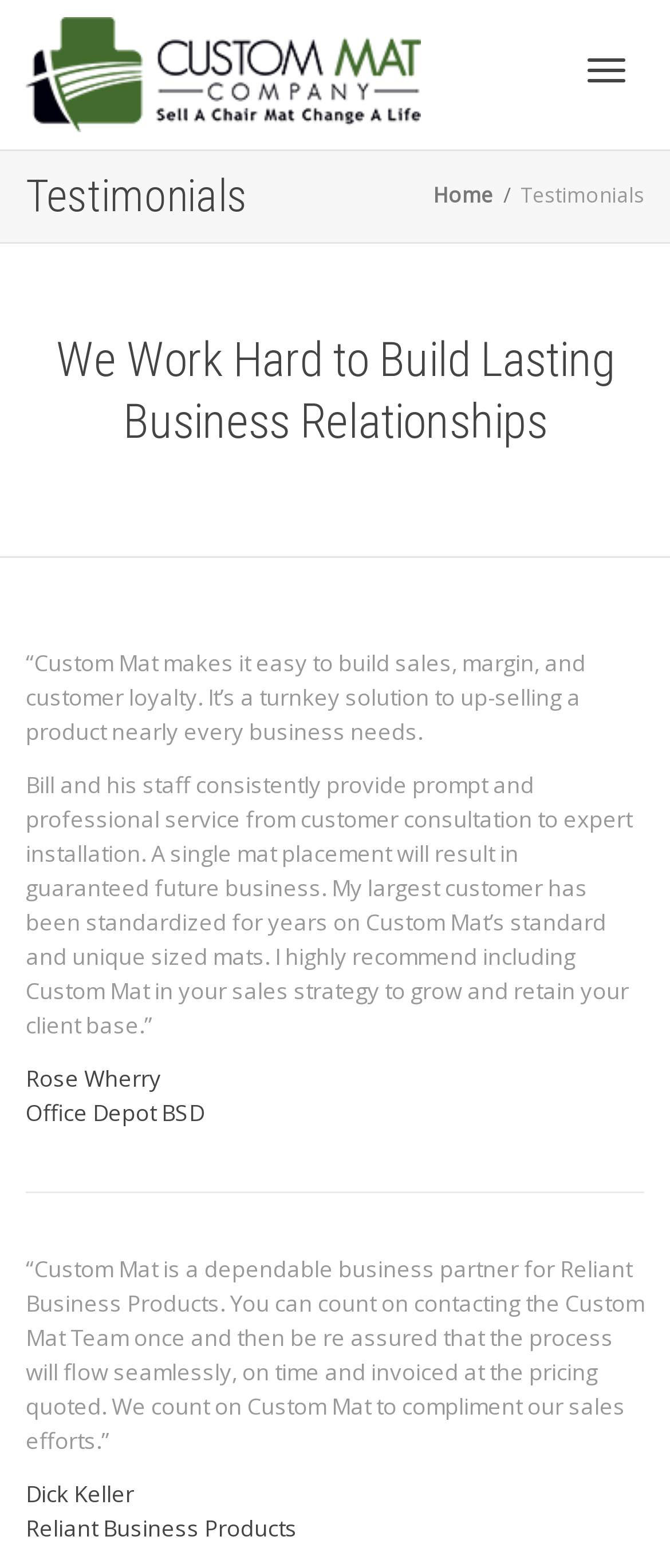Describe all the significant parts and information present on the webpage.

The webpage is about testimonials for Custom Mat Company. At the top right corner, there is a button to toggle navigation. Next to it, on the top left, is the company's logo, an image with the text "Custom Mat Company". 

Below the logo, there is a heading that reads "Testimonials". To the right of the heading, there is a link to the "Home" page. 

Further down, there is a prominent heading that states "We Work Hard to Build Lasting Business Relationships". Below this heading, there are three testimonials from satisfied customers. The first testimonial is a quote from Bill, praising Custom Mat's service and products. The quote is attributed to Bill, with his title "Rose Wherry" and company "Office Depot BSD" mentioned below.

The second testimonial is a quote from Dick Keller, commending Custom Mat as a dependable business partner. This quote is also attributed to Dick Keller, with no company mentioned. 

All the testimonials are positioned in a vertical column, with the company logo and navigation button at the top. The layout is clean, with ample whitespace between the elements, making it easy to read and navigate.